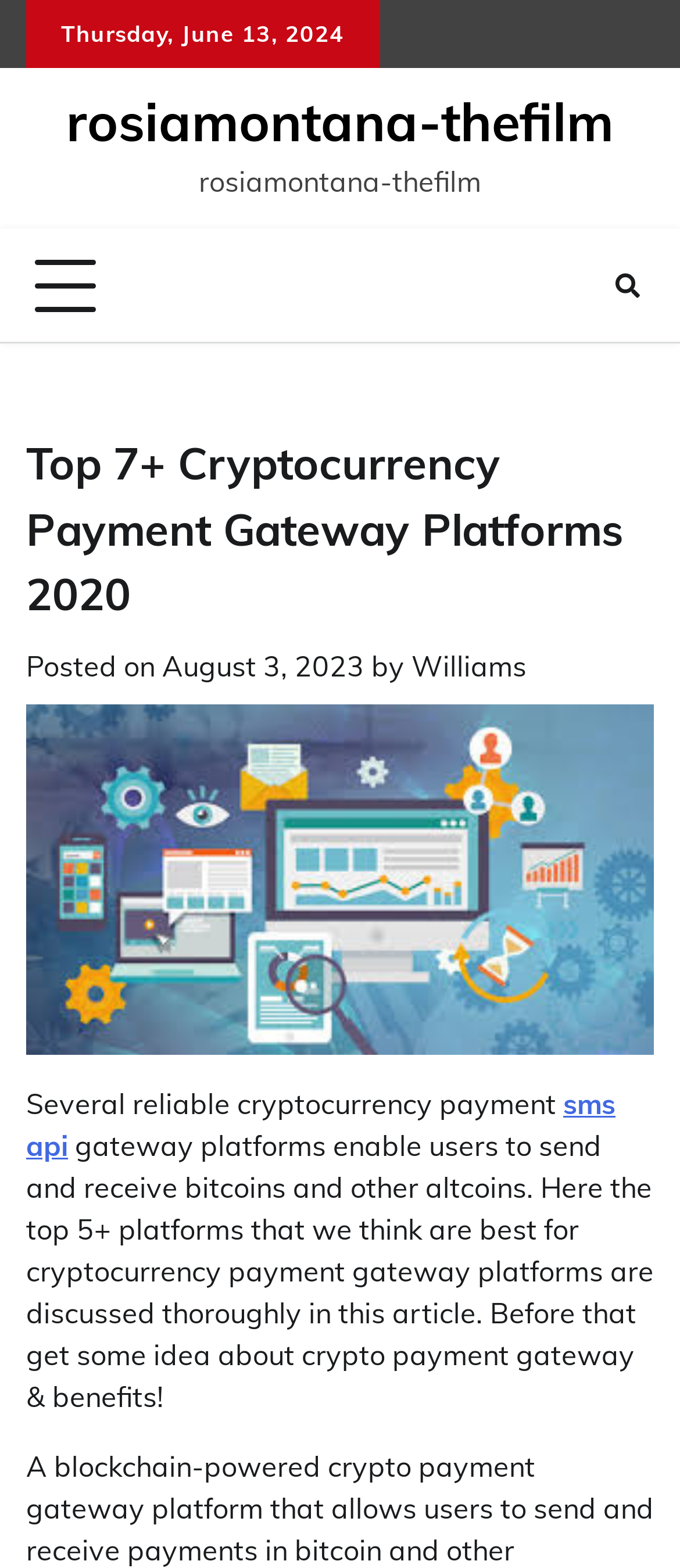Provide the bounding box coordinates of the UI element this sentence describes: "Step 1: Notification".

None